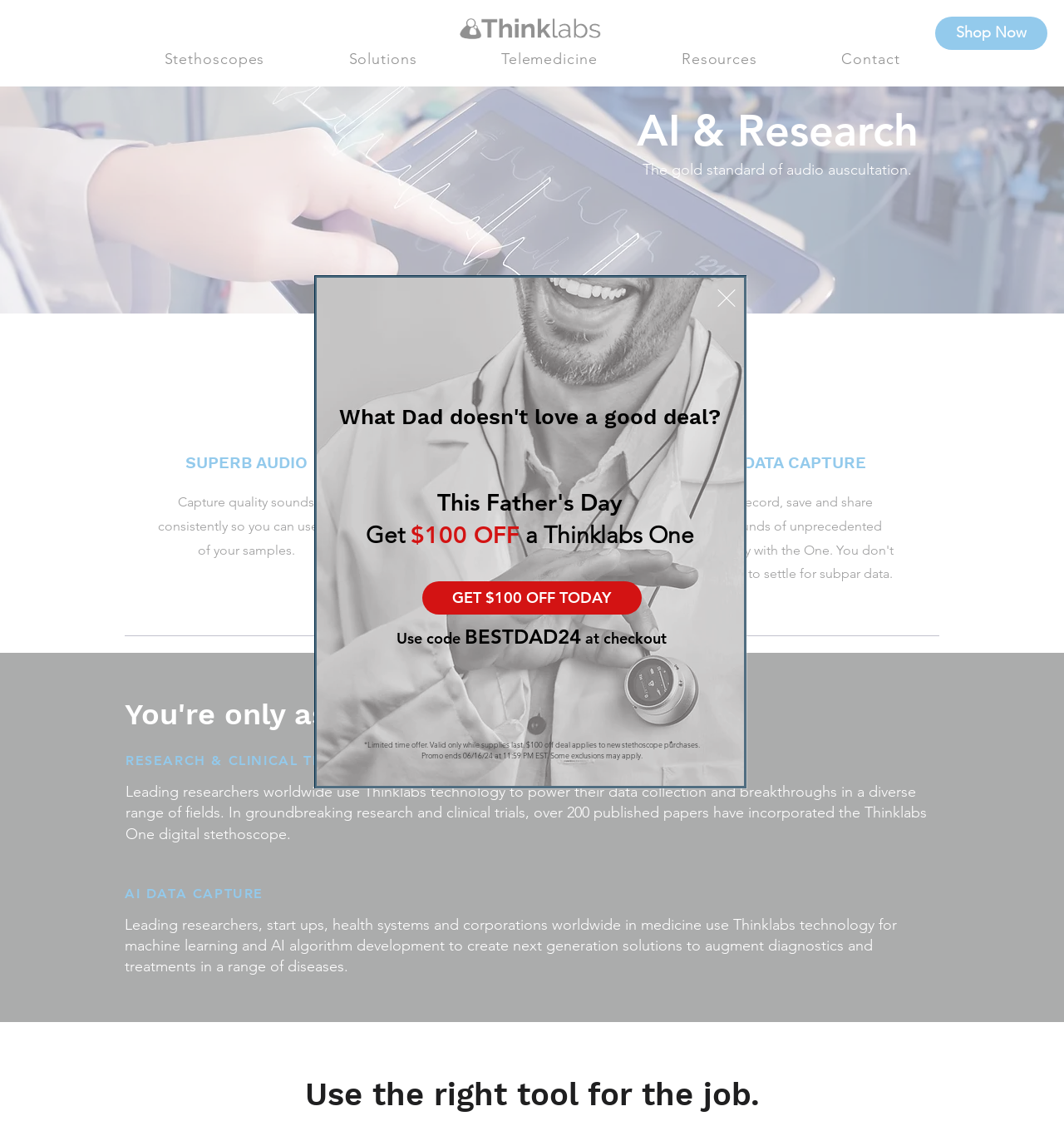How many links are in the navigation menu?
Using the image, answer in one word or phrase.

5